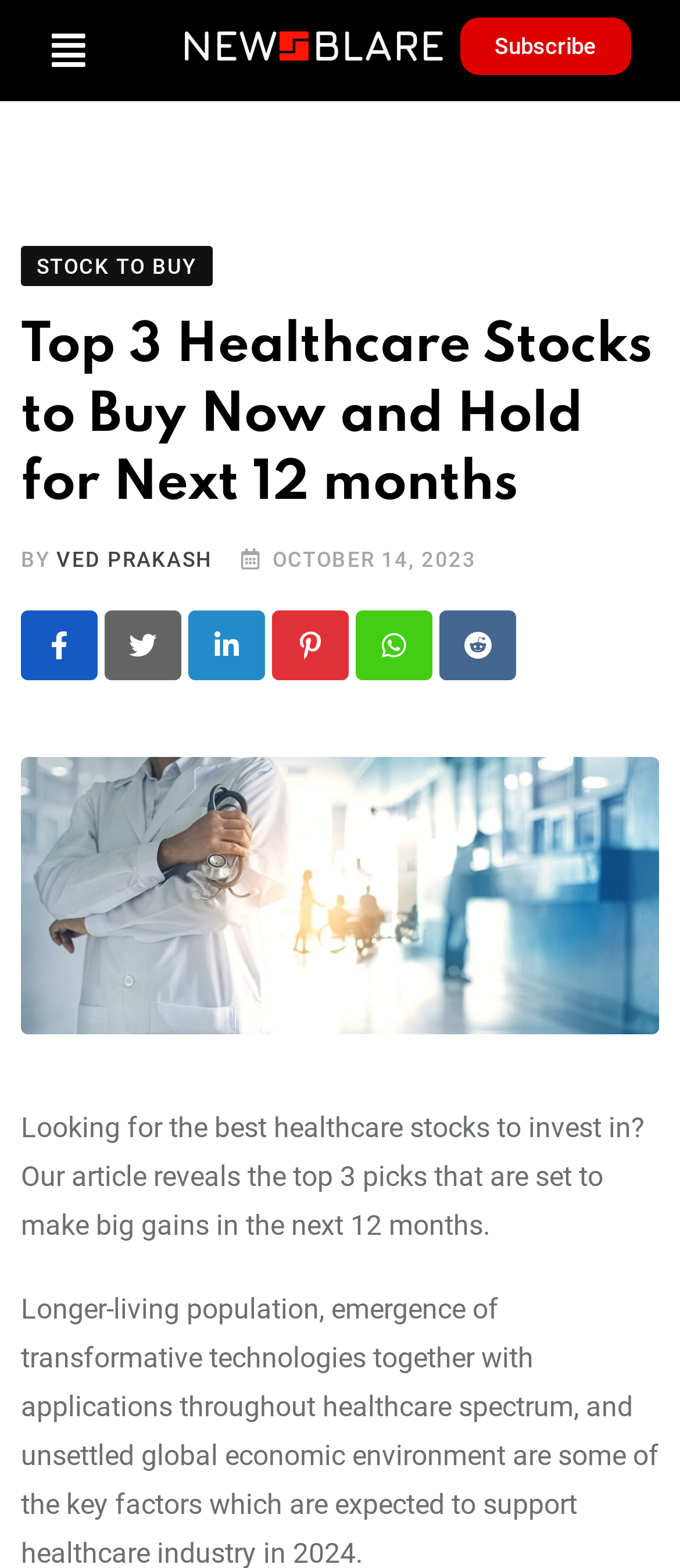Indicate the bounding box coordinates of the element that needs to be clicked to satisfy the following instruction: "Visit the newsblare homepage". The coordinates should be four float numbers between 0 and 1, i.e., [left, top, right, bottom].

[0.2, 0.013, 0.65, 0.044]